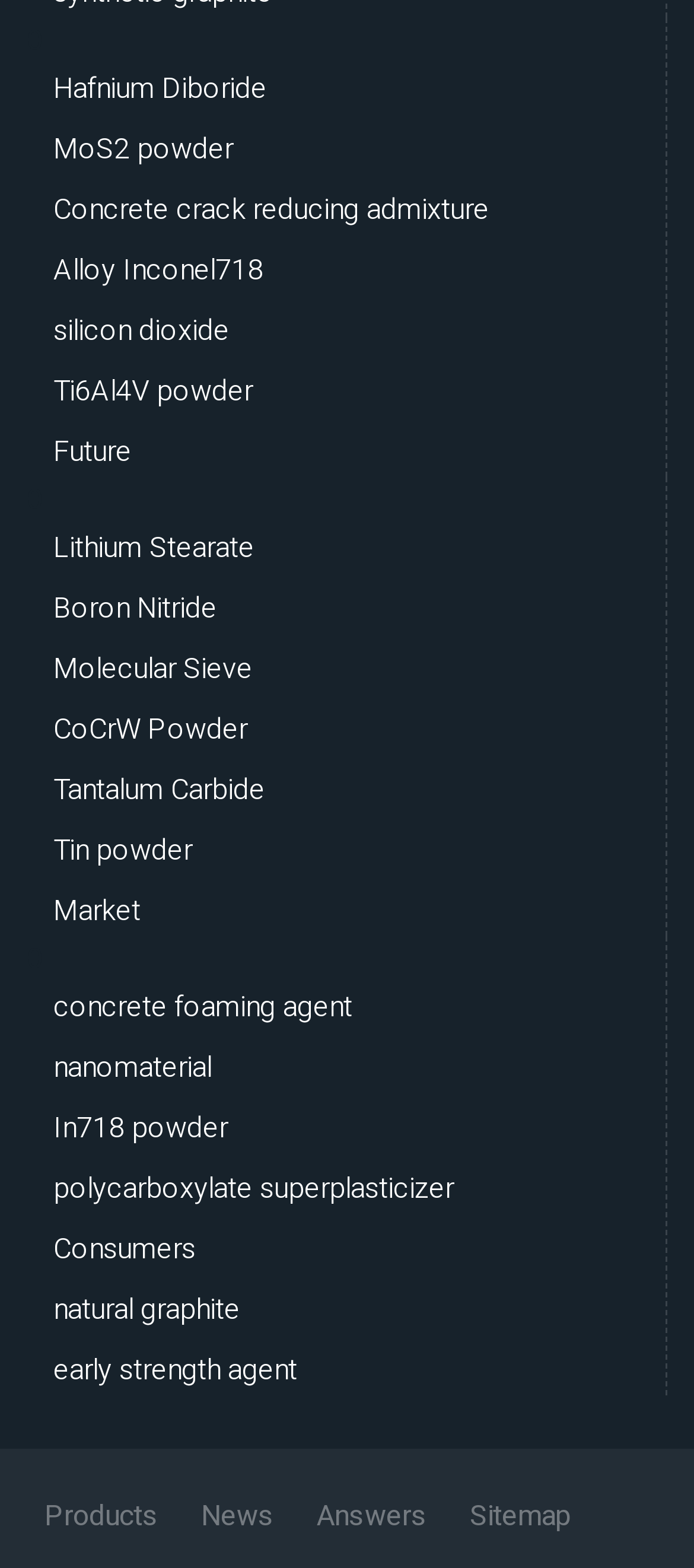Please identify the bounding box coordinates of the element I need to click to follow this instruction: "Click on Hafnium Diboride".

[0.077, 0.042, 0.385, 0.073]